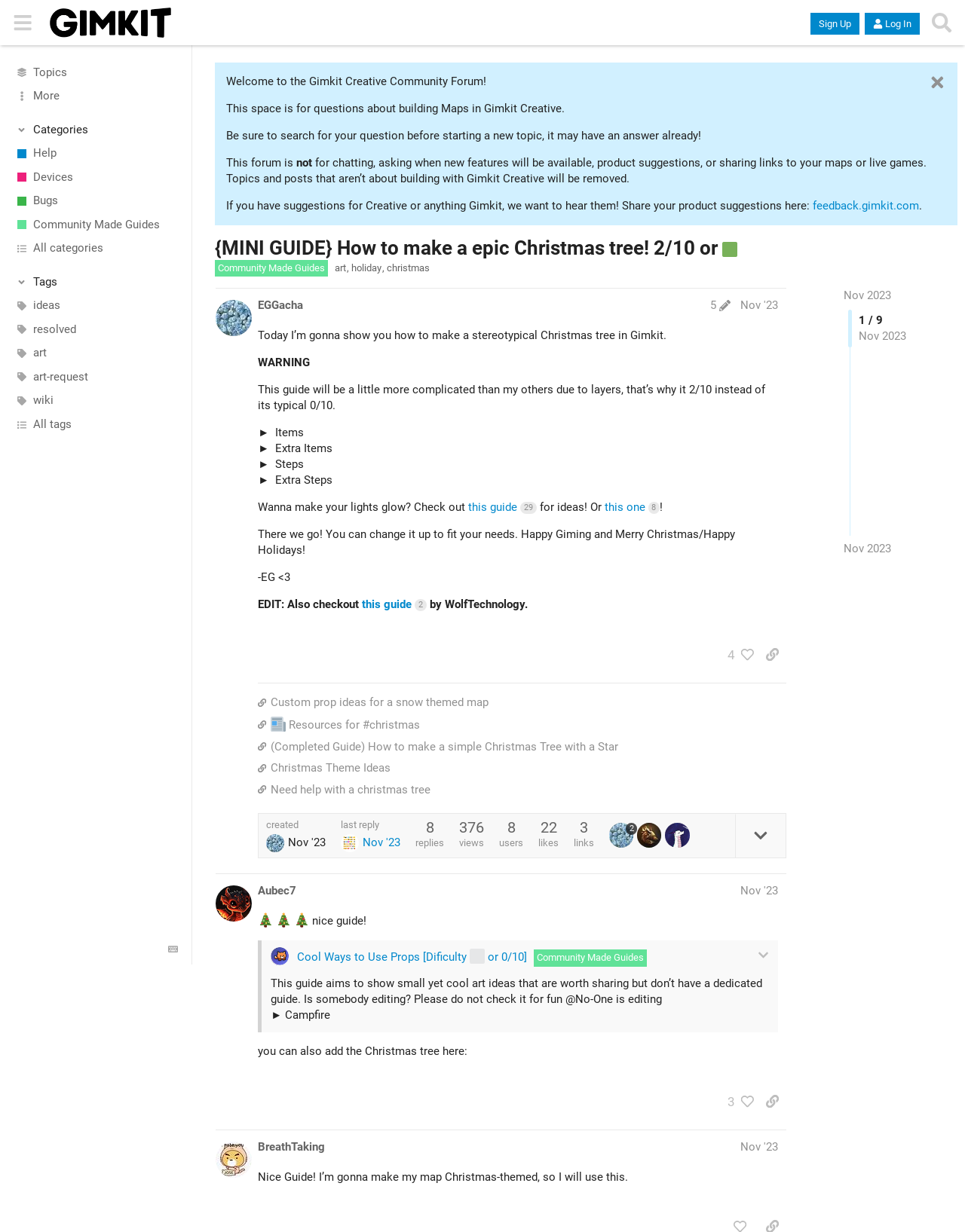What is the name of the community forum?
Using the picture, provide a one-word or short phrase answer.

Gimkit Creative Community Forum